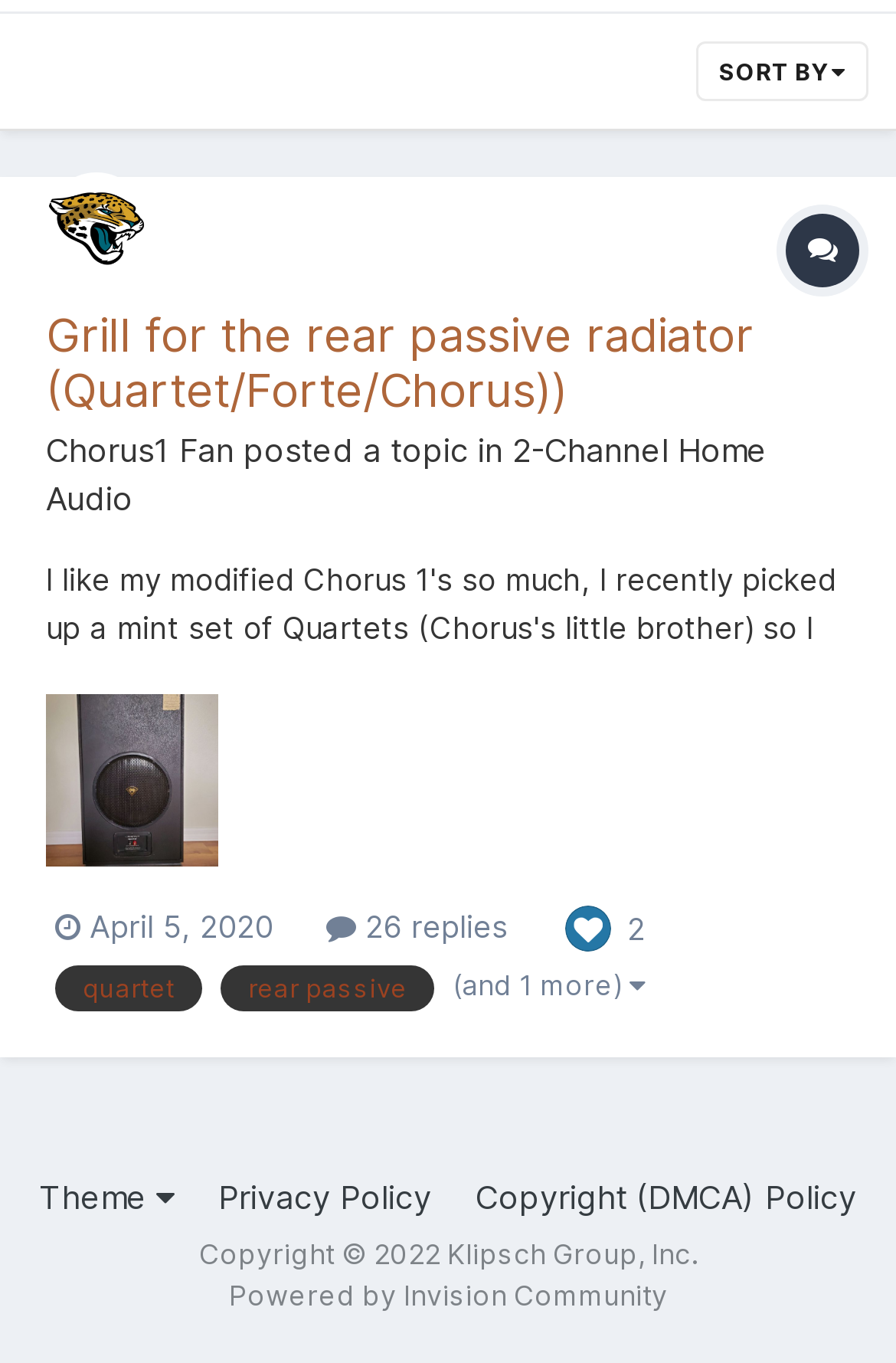Locate the bounding box of the UI element defined by this description: "Powered by Invision Community". The coordinates should be given as four float numbers between 0 and 1, formatted as [left, top, right, bottom].

[0.255, 0.937, 0.745, 0.962]